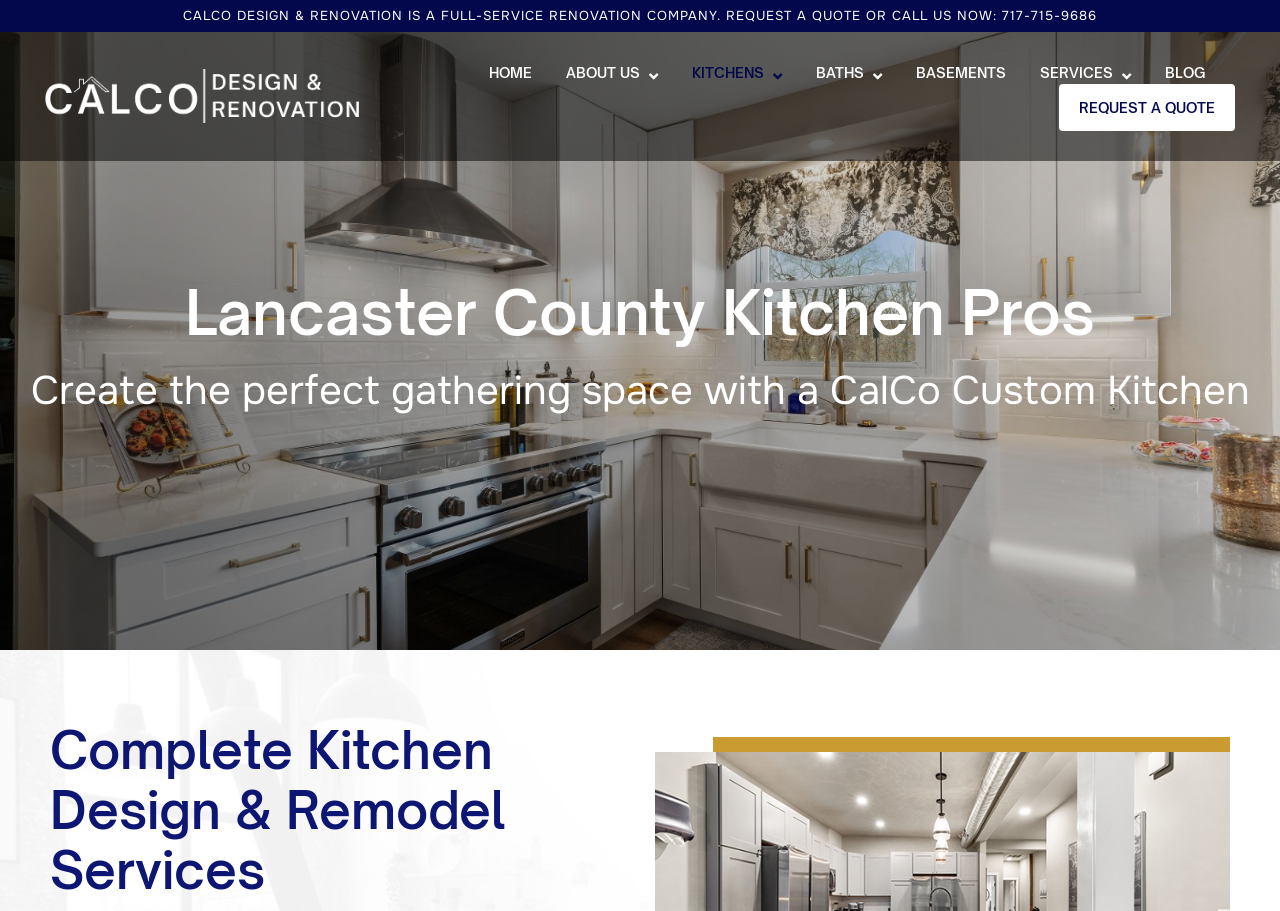What is the company name of the kitchen design and remodeling contractor? Based on the image, give a response in one word or a short phrase.

Calco Design